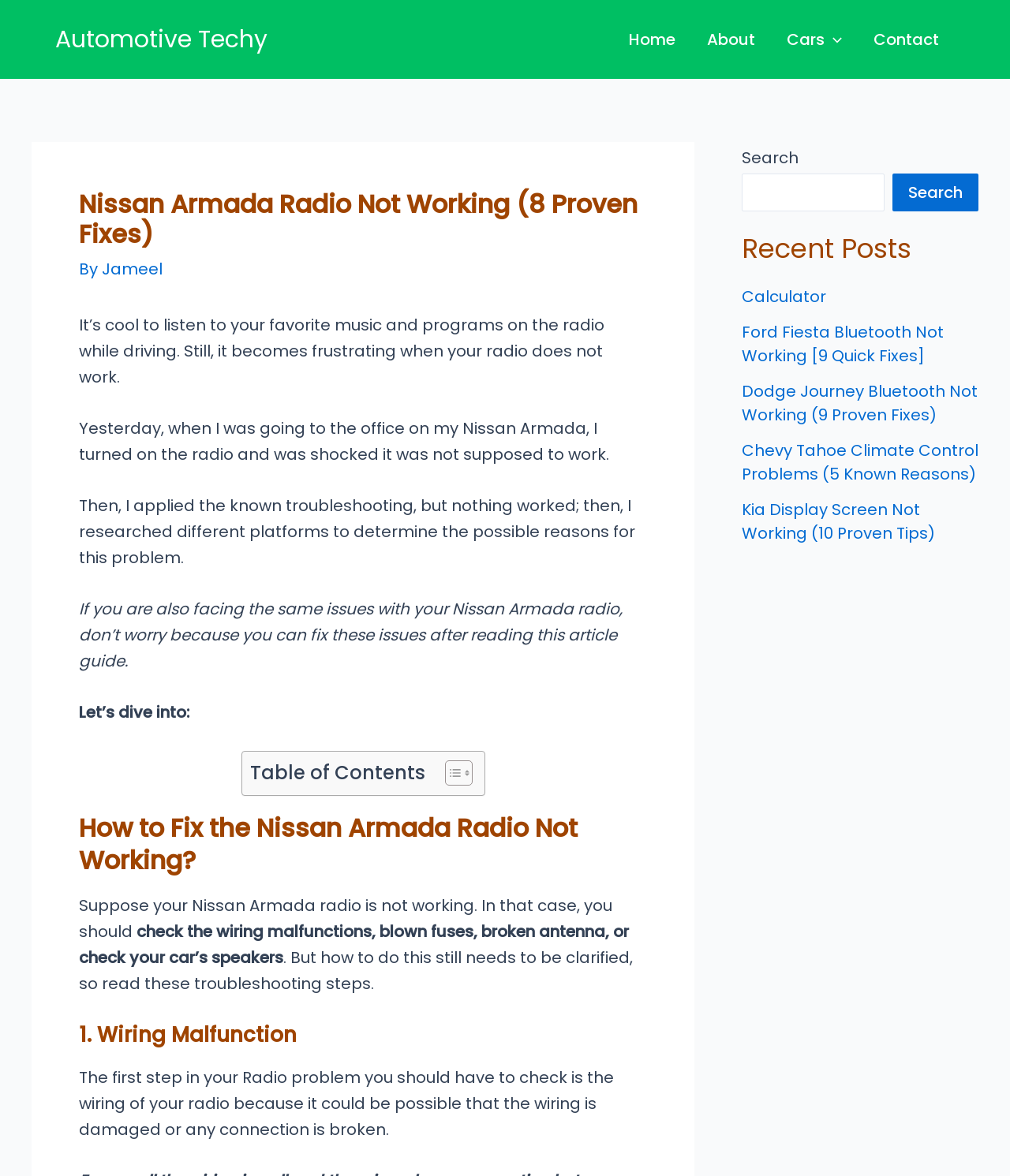Please provide a one-word or phrase answer to the question: 
How many recent posts are listed?

4